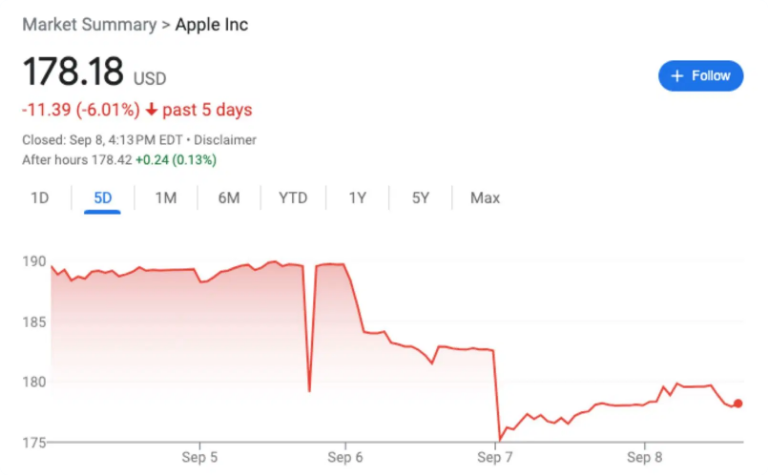Answer the question below with a single word or a brief phrase: 
What percentage did Apple's stock decline over the past five days?

6.01%